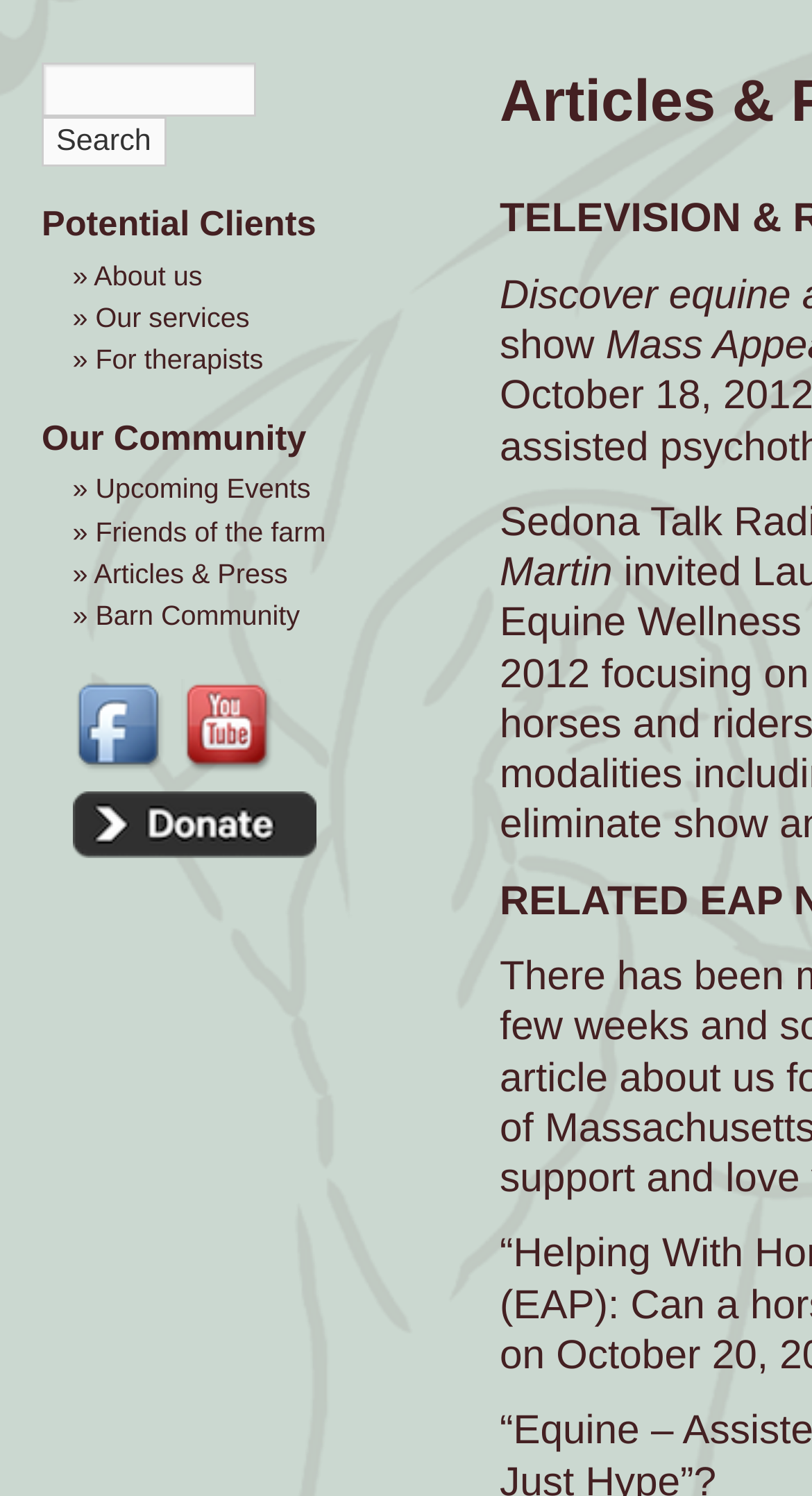Show the bounding box coordinates for the HTML element as described: "» Friends of the farm".

[0.089, 0.311, 0.401, 0.332]